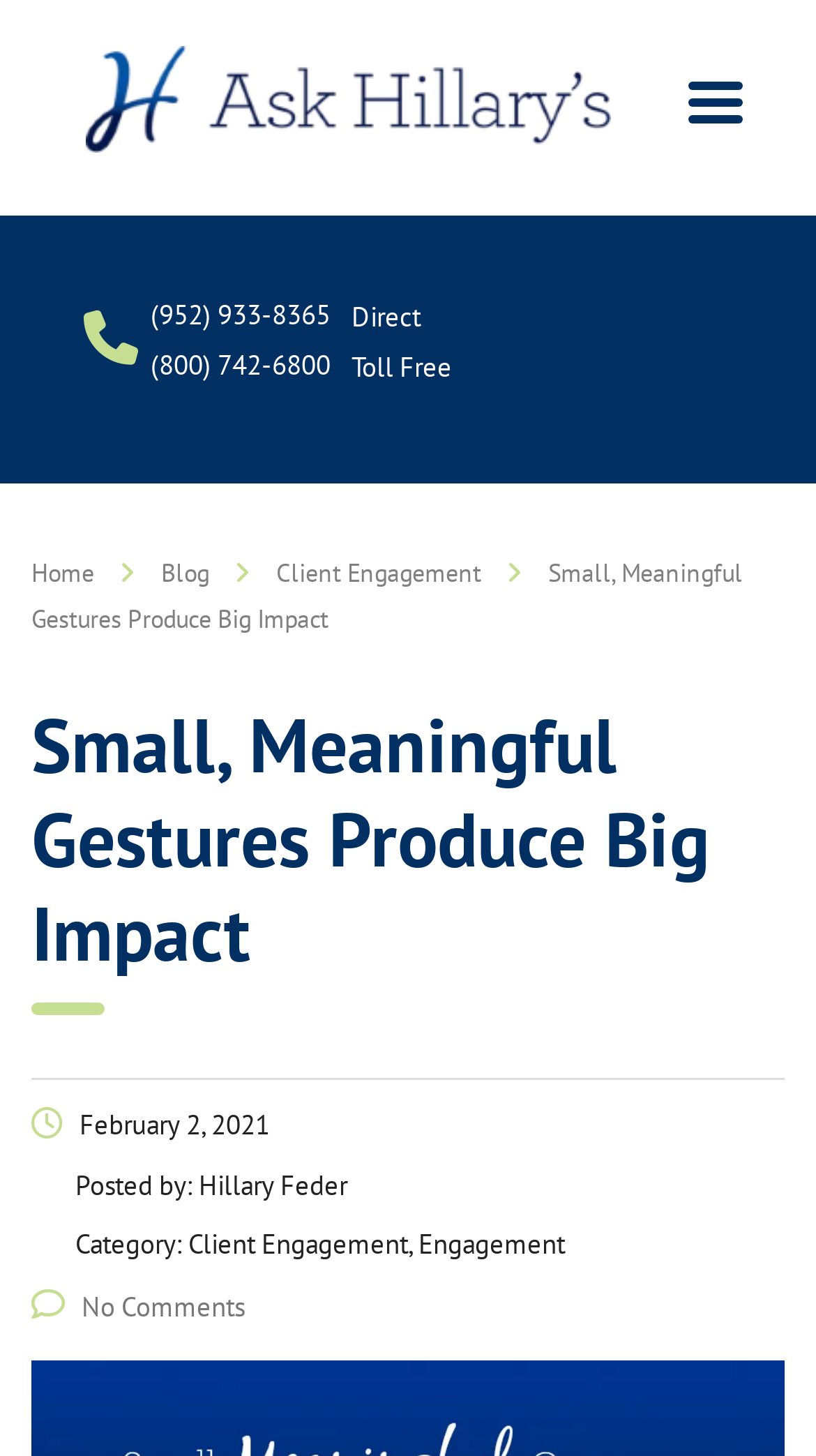How many comments does the blog post have?
Look at the image and provide a short answer using one word or a phrase.

No Comments